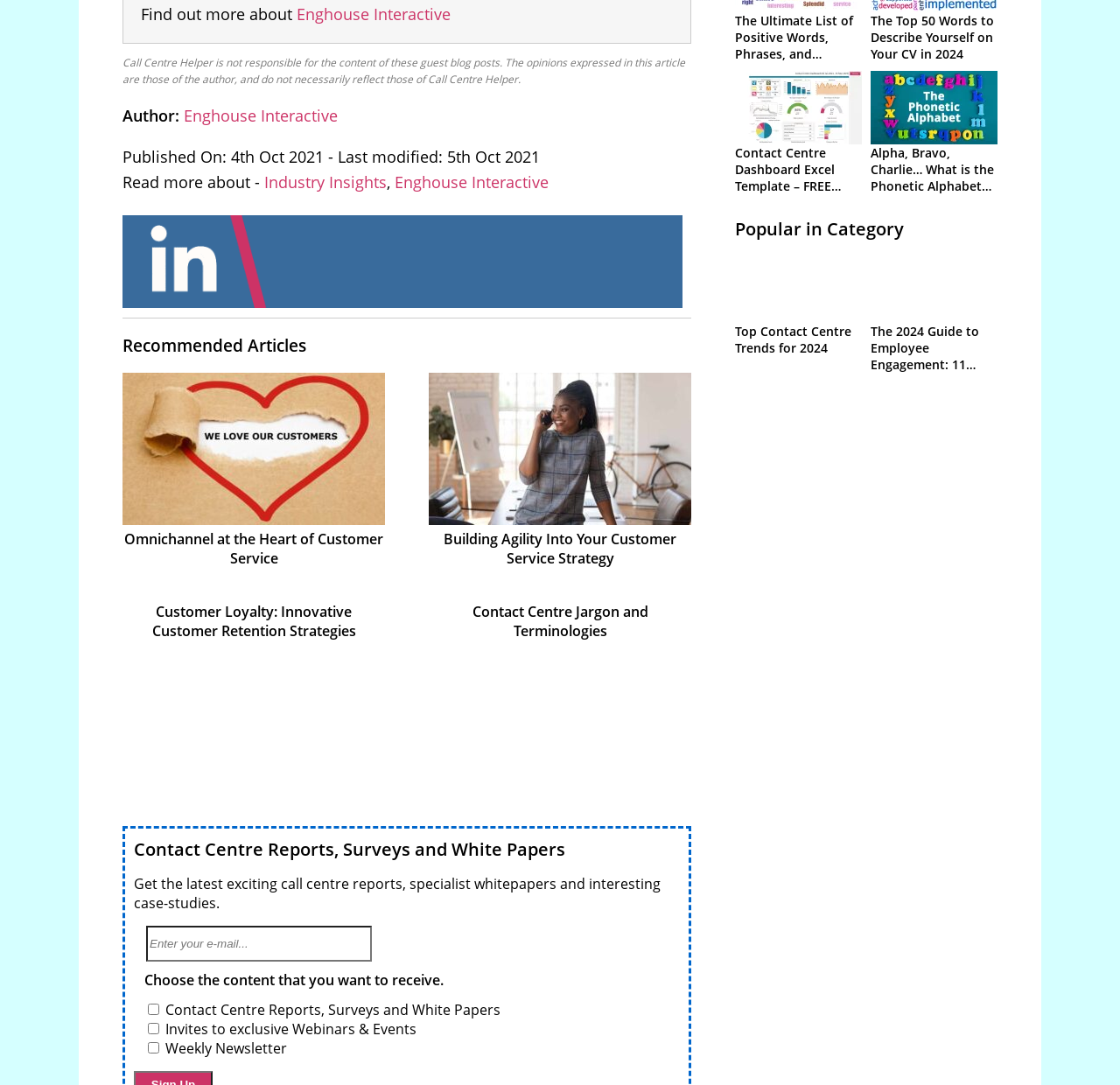What is the category of the popular article?
Analyze the image and deliver a detailed answer to the question.

I found the answer by looking at the section labeled 'Popular in Category' located at [0.656, 0.2, 0.807, 0.222].